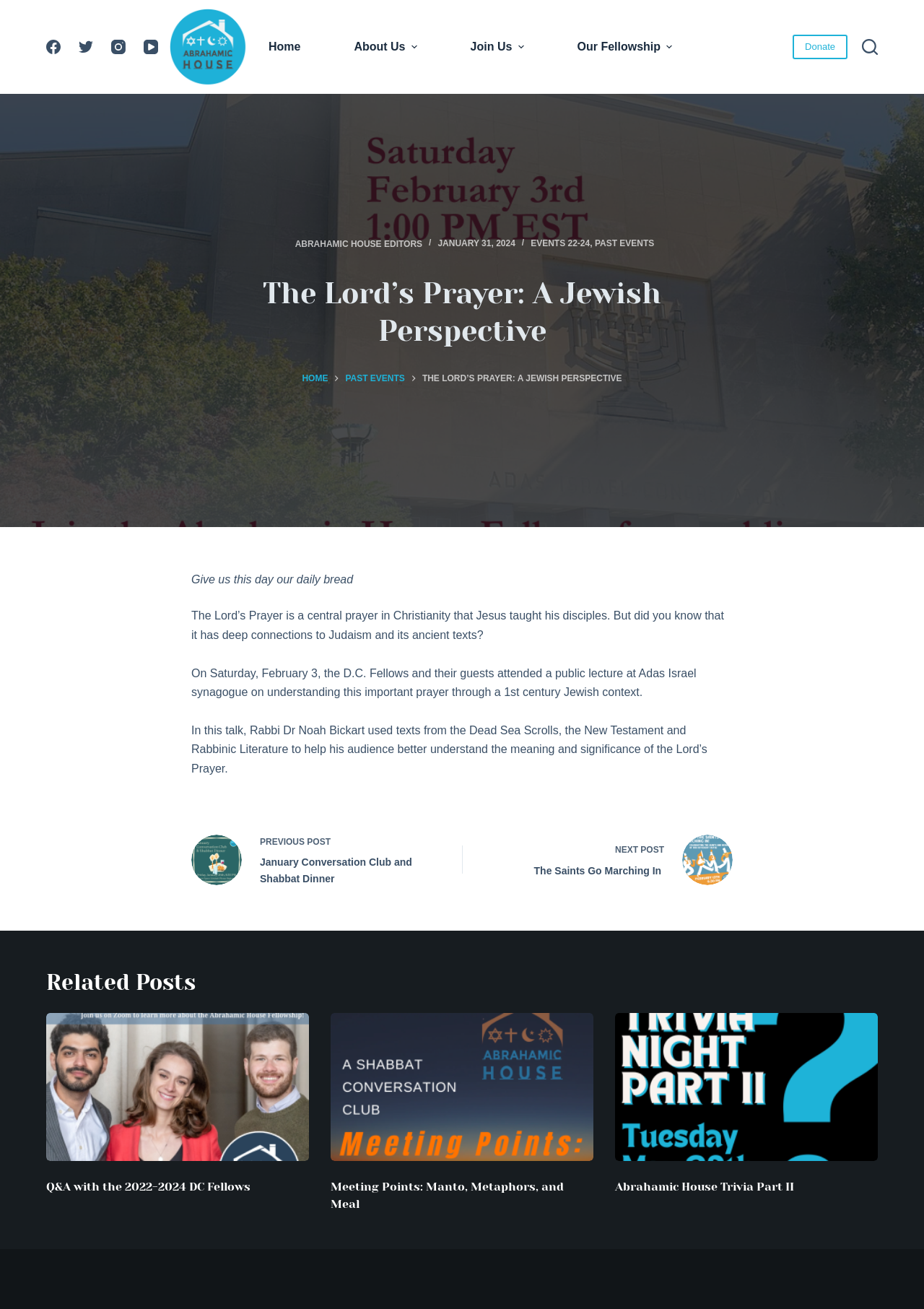Using the webpage screenshot and the element description Past Events, determine the bounding box coordinates. Specify the coordinates in the format (top-left x, top-left y, bottom-right x, bottom-right y) with values ranging from 0 to 1.

[0.374, 0.284, 0.438, 0.295]